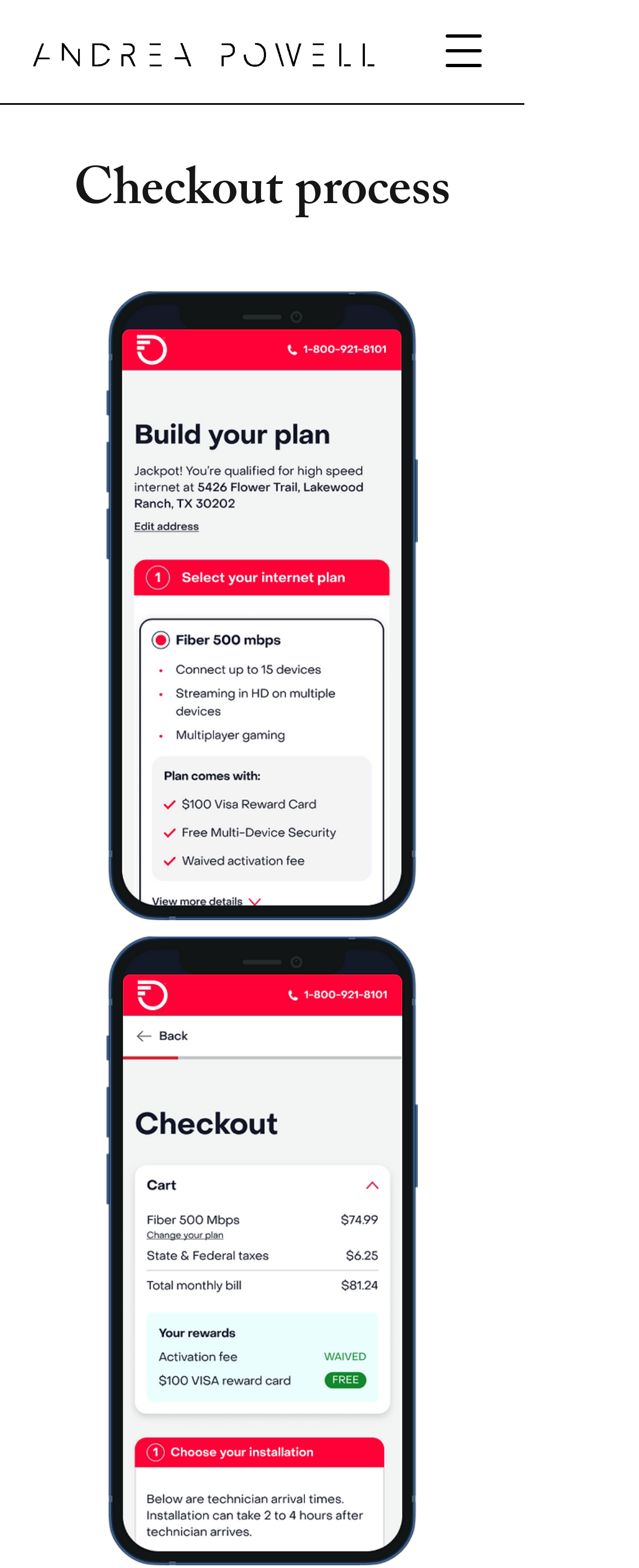Provide the bounding box coordinates of the HTML element described by the text: "aria-label="Open navigation menu"".

[0.662, 0.006, 0.79, 0.058]